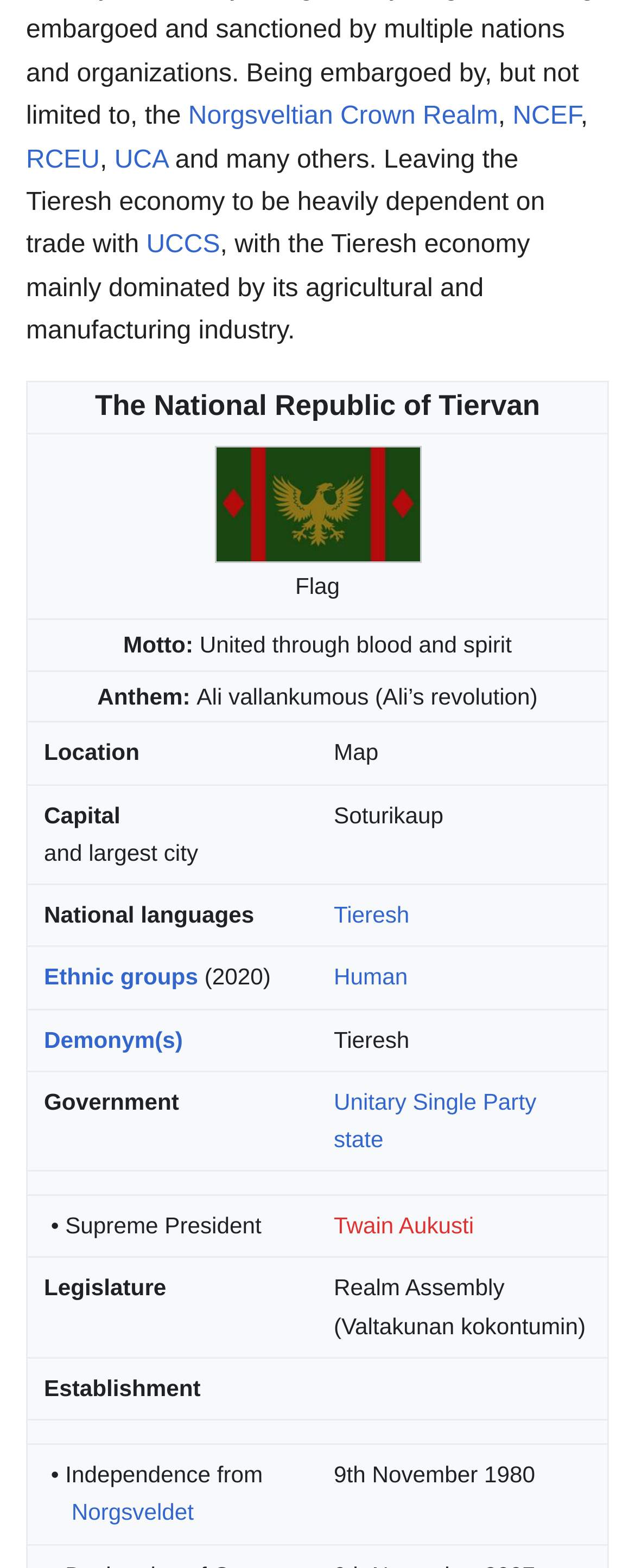Please find the bounding box coordinates of the element's region to be clicked to carry out this instruction: "Read about the Supreme President Twain Aukusti".

[0.526, 0.773, 0.746, 0.79]